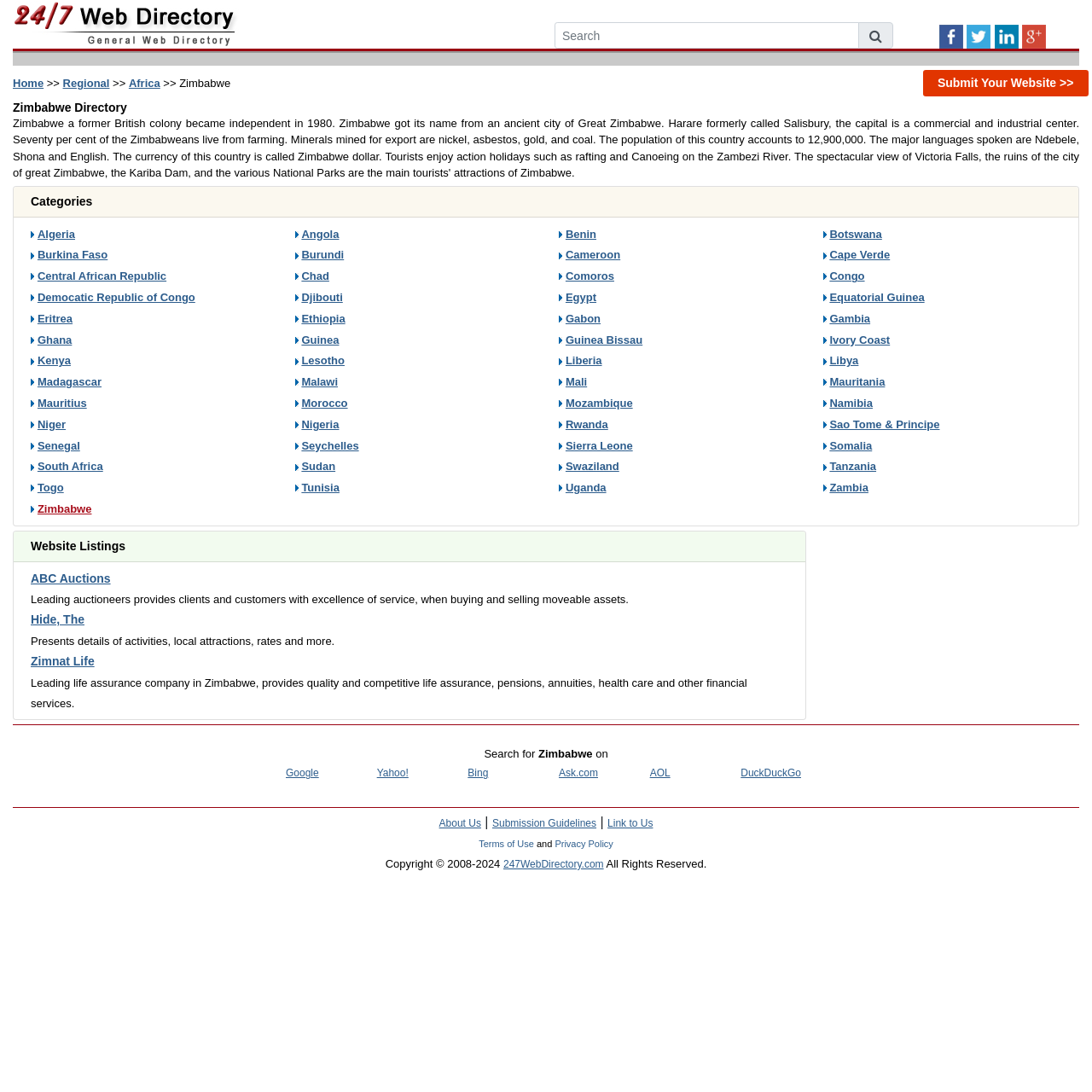Please give a succinct answer using a single word or phrase:
How many African countries are listed on the webpage?

15